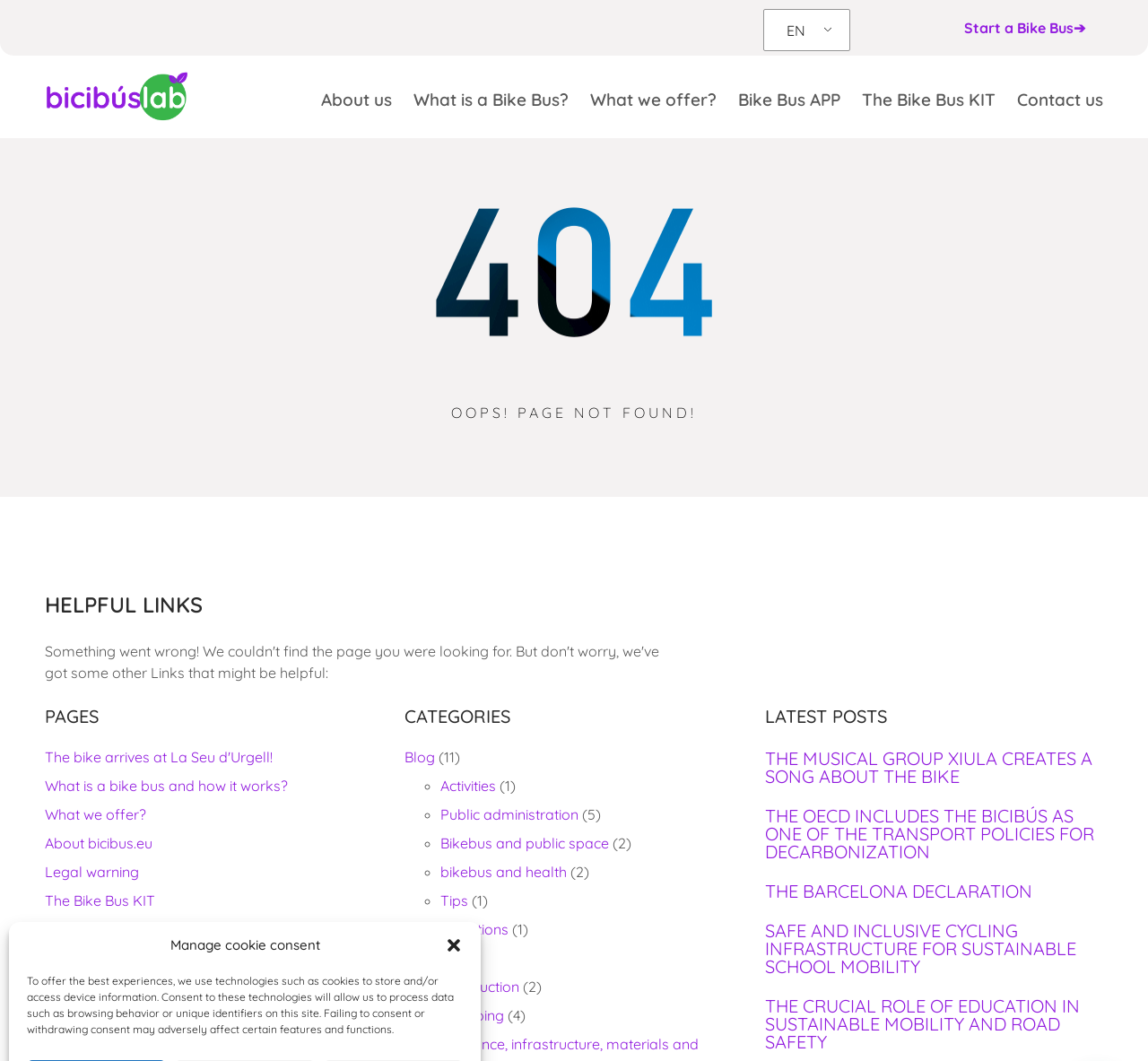Please specify the bounding box coordinates for the clickable region that will help you carry out the instruction: "Learn about Bike Bus APP".

[0.643, 0.082, 0.732, 0.106]